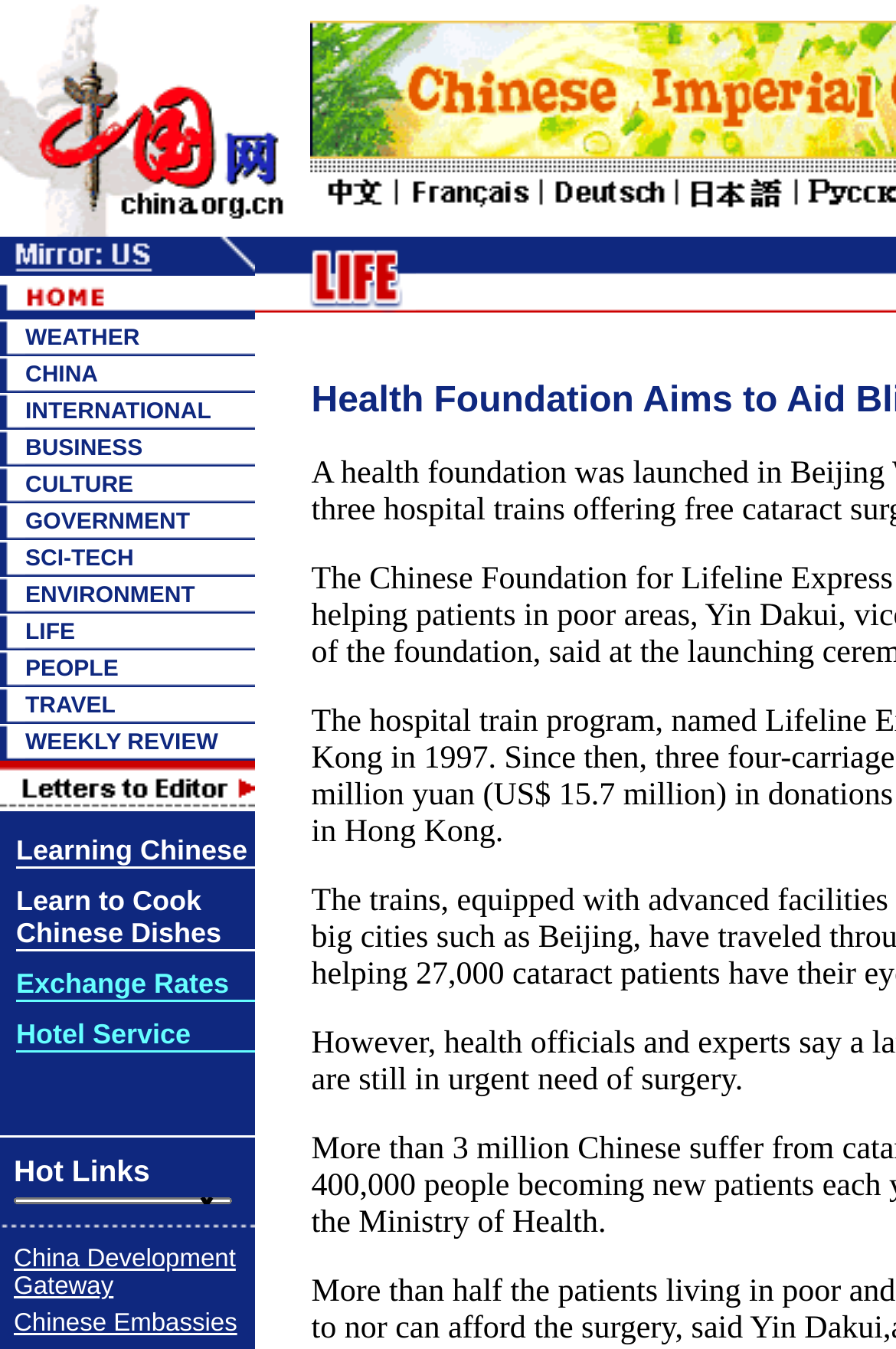From the details in the image, provide a thorough response to the question: Is this webpage related to news or articles?

The webpage structure and content suggest that it is related to news or articles, as there are multiple sections and categories listed, which is typical of a news or article-based webpage.